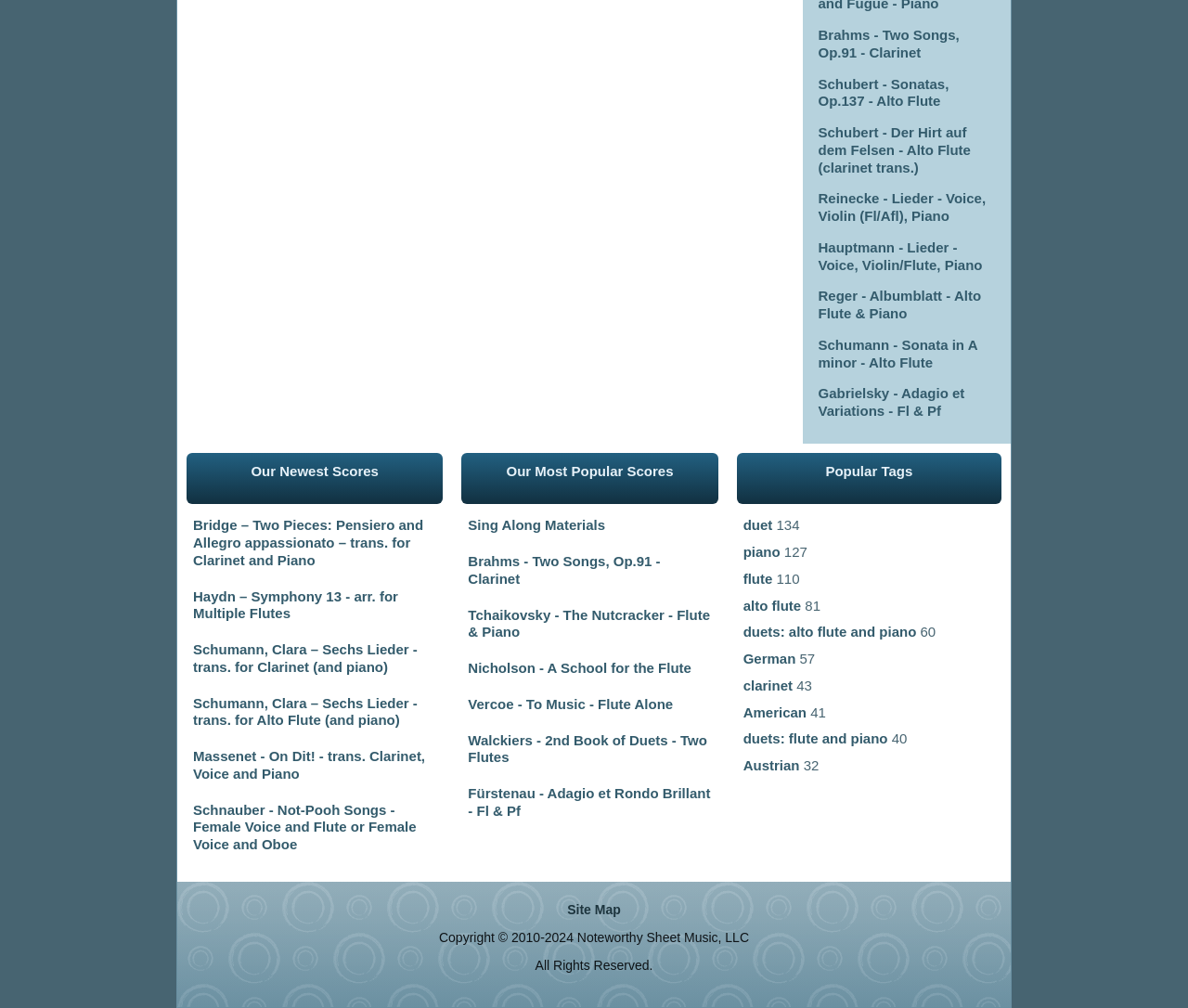Please provide the bounding box coordinates for the element that needs to be clicked to perform the following instruction: "View details of Bridge – Two Pieces: Pensiero and Allegro appassionato – trans. for Clarinet and Piano". The coordinates should be given as four float numbers between 0 and 1, i.e., [left, top, right, bottom].

[0.162, 0.513, 0.356, 0.563]